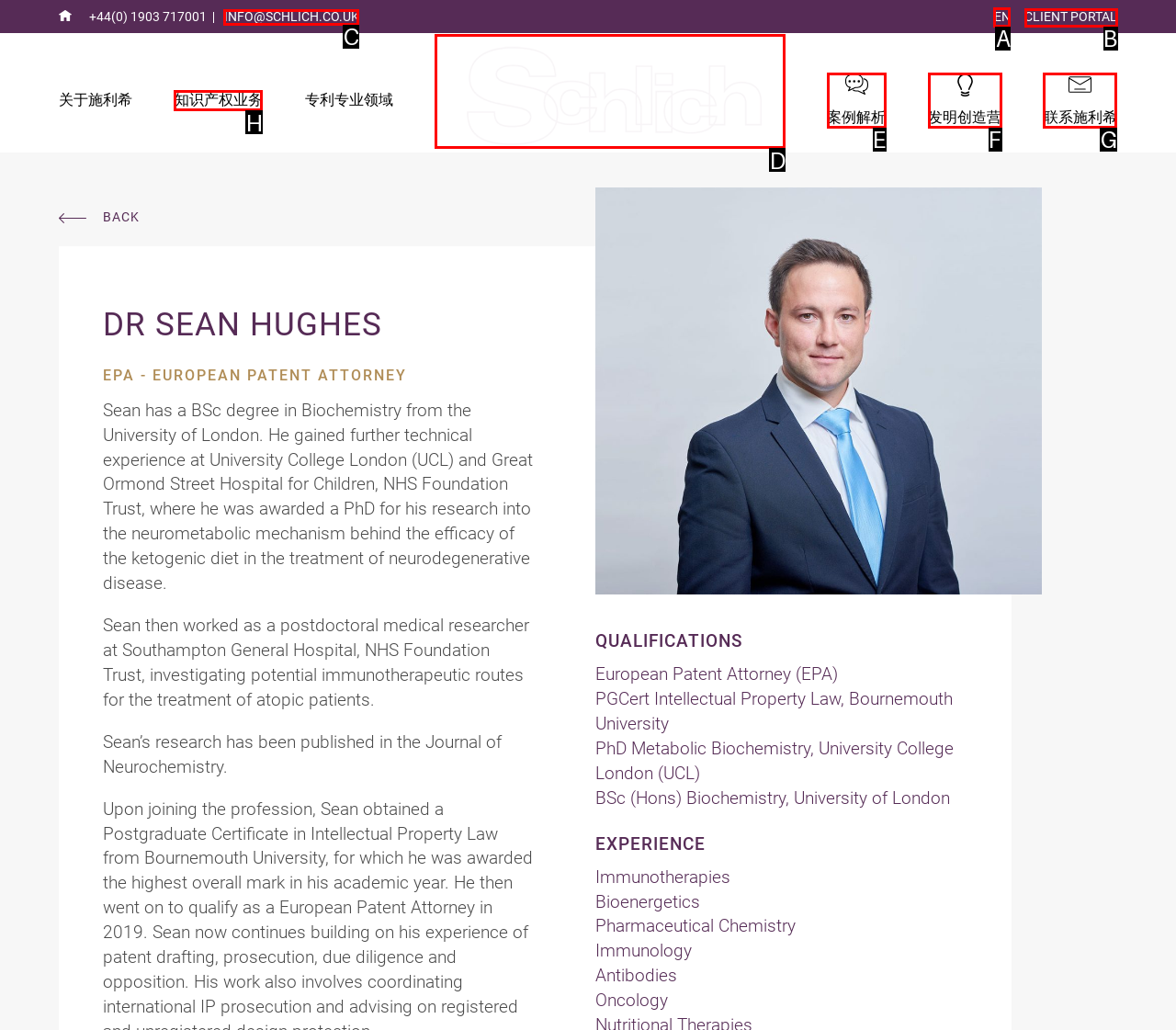Which UI element's letter should be clicked to achieve the task: switch to English
Provide the letter of the correct choice directly.

A